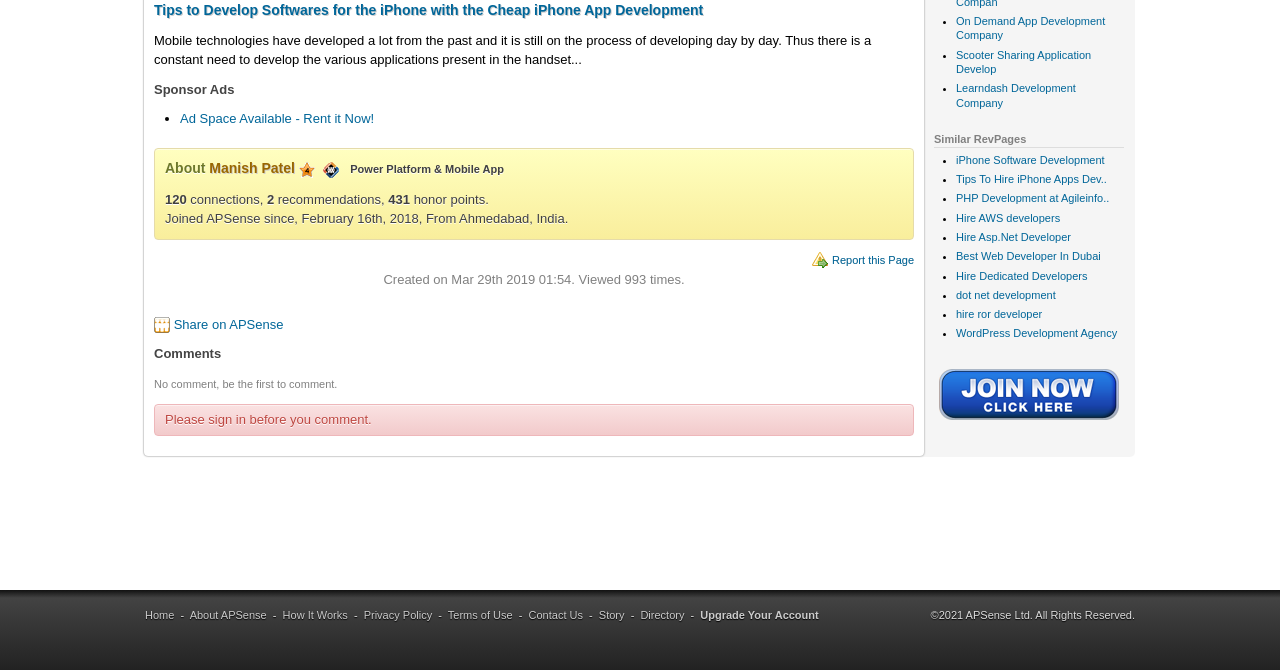Find and provide the bounding box coordinates for the UI element described here: "Contact Us". The coordinates should be given as four float numbers between 0 and 1: [left, top, right, bottom].

[0.413, 0.909, 0.455, 0.927]